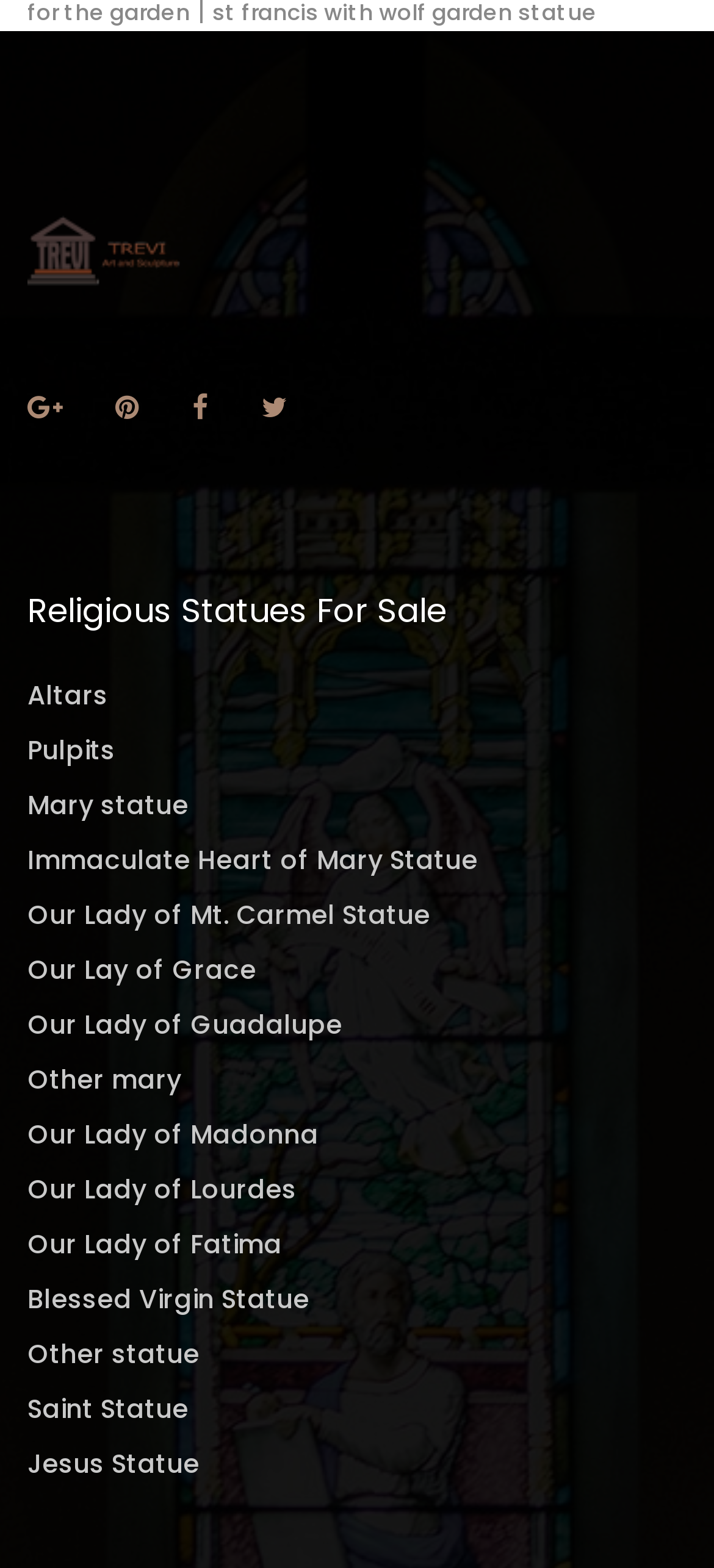How many links are there below the main heading?
Please provide a comprehensive answer to the question based on the webpage screenshot.

I counted the links below the main heading 'Religious Statues For Sale' and found 19 links, including 'Altars', 'Pulpits', and various types of statues.